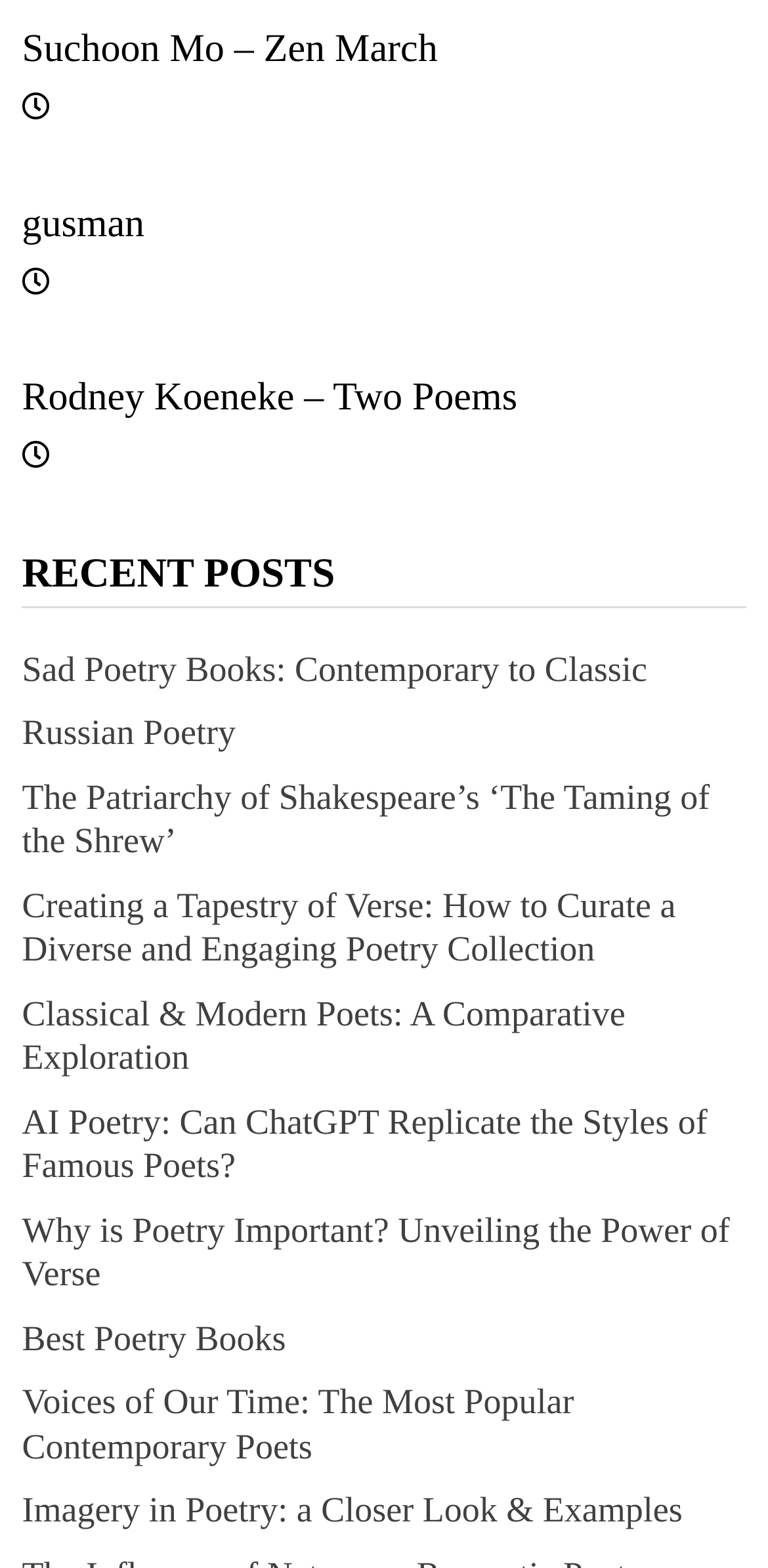How many poets are mentioned on the page?
Refer to the image and respond with a one-word or short-phrase answer.

3